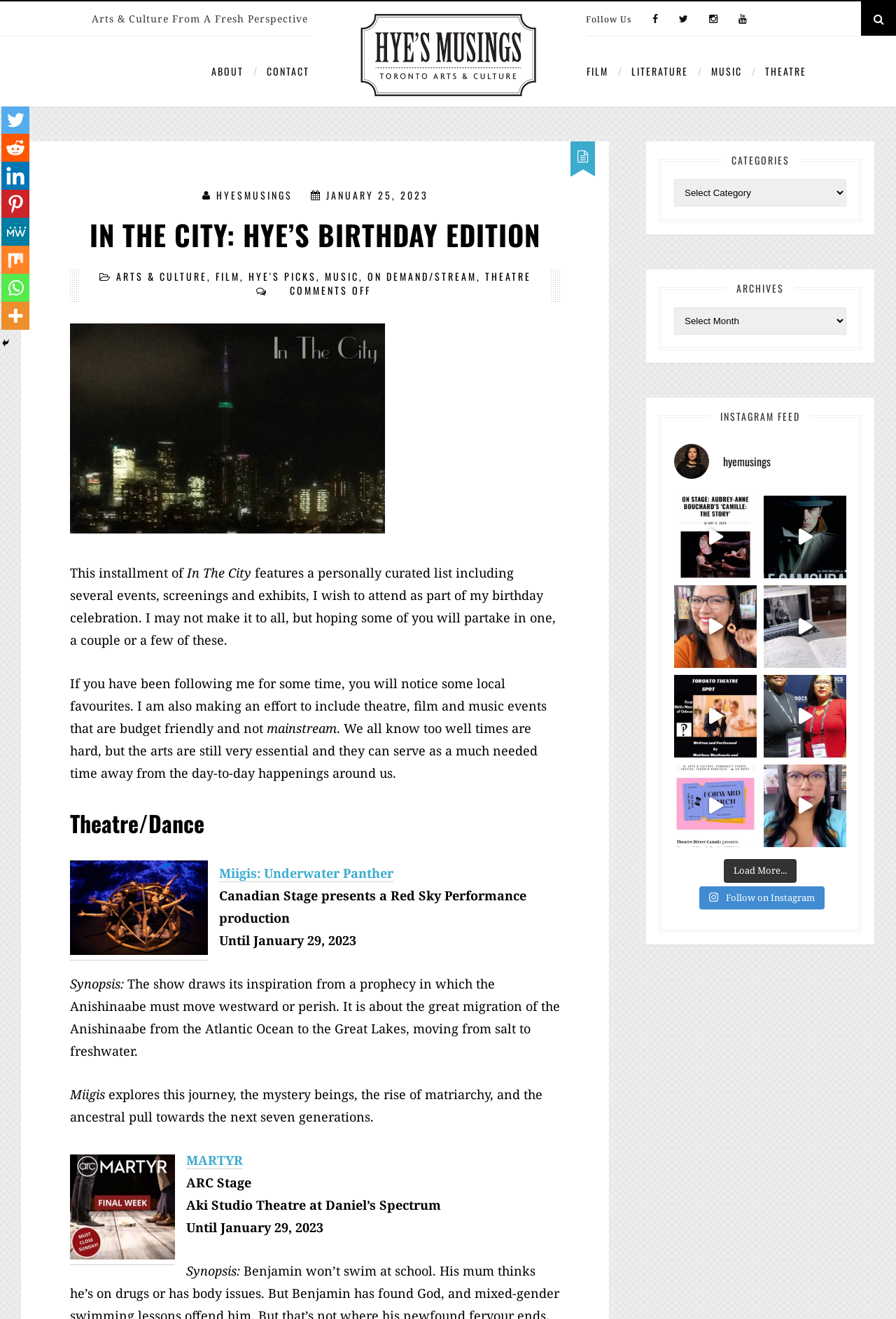Please specify the bounding box coordinates of the element that should be clicked to execute the given instruction: 'Click on the ABOUT link'. Ensure the coordinates are four float numbers between 0 and 1, expressed as [left, top, right, bottom].

[0.236, 0.028, 0.272, 0.081]